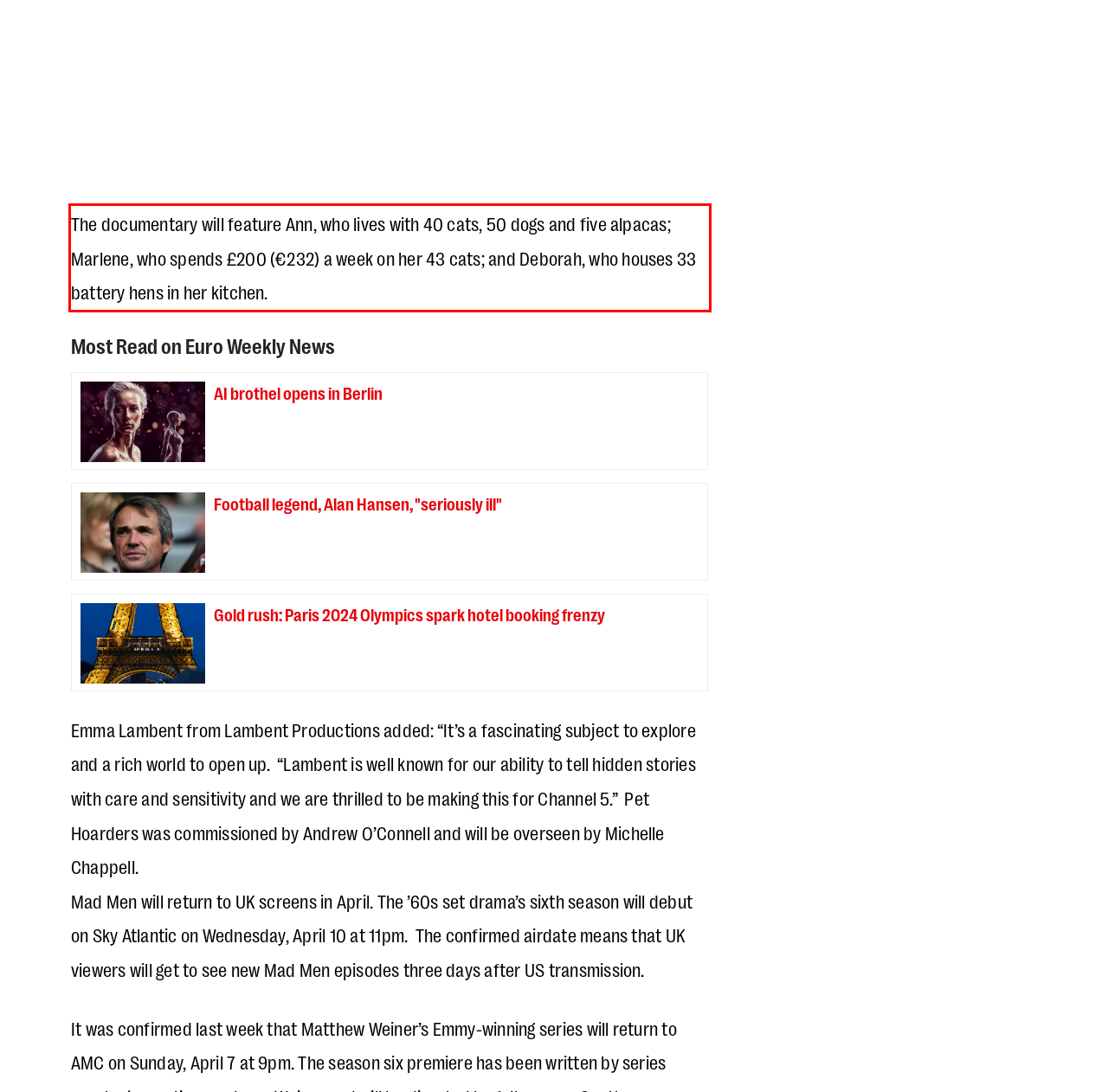You have a screenshot with a red rectangle around a UI element. Recognize and extract the text within this red bounding box using OCR.

The documentary will feature Ann, who lives with 40 cats, 50 dogs and five alpacas; Marlene, who spends £200 (€232) a week on her 43 cats; and Deborah, who houses 33 battery hens in her kitchen.